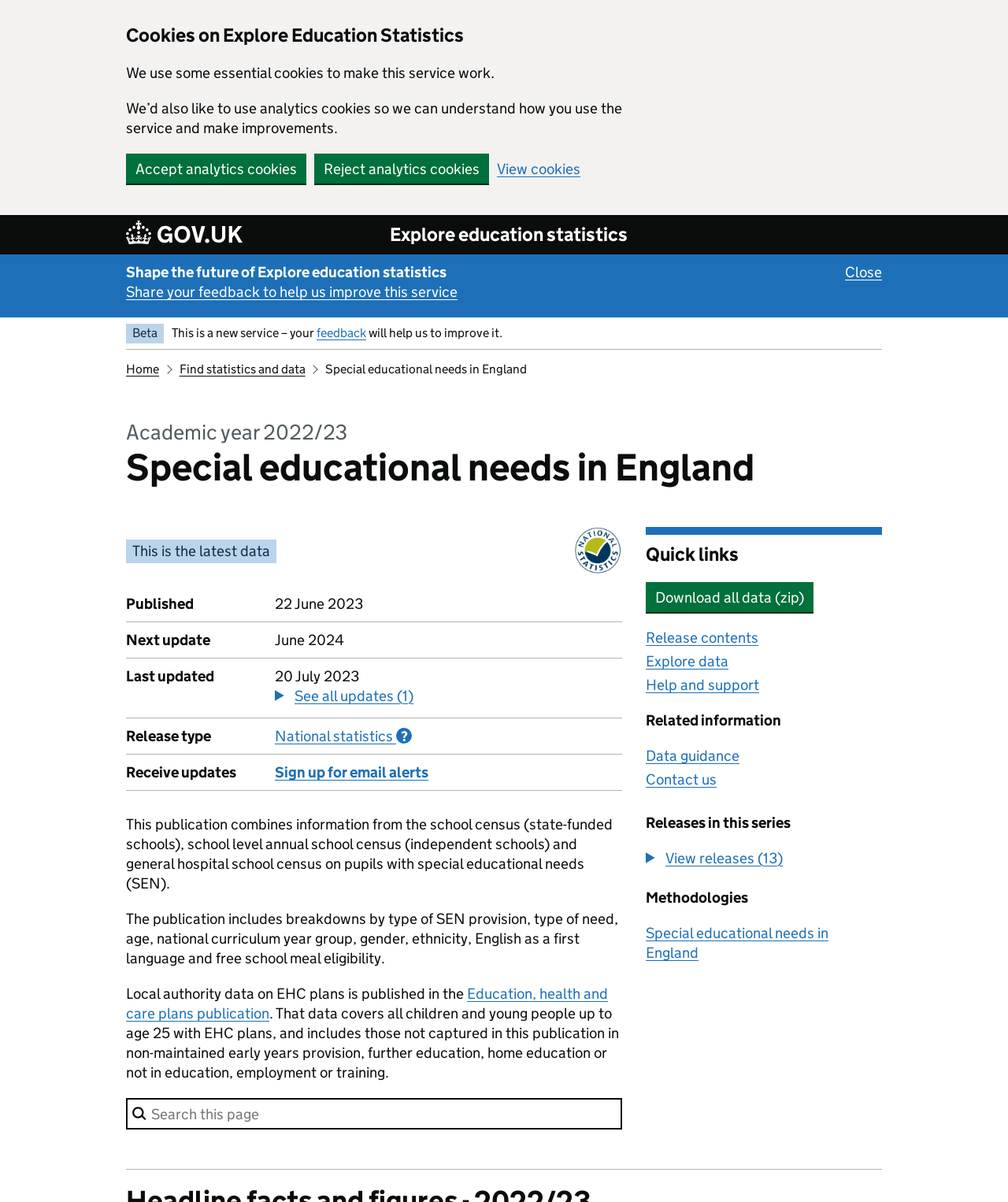Offer a detailed explanation of the webpage layout and contents.

This webpage is about special educational needs in England, specifically for the academic year 2022/23. At the top, there is a region for cookies, where users can accept or reject analytics cookies. Below that, there is a link to skip to the main content and a navigation menu with links to GOV.UK and Explore education statistics.

The main content is divided into sections. The first section has a heading "Special educational needs in England" and a description list with details about the publication, including the publication date, next update, and last updated date. There is also an image of the UK statistics authority quality mark.

The next section has an introduction to the publication, which combines information from the school census, school level annual school census, and general hospital school census on pupils with special educational needs. The text explains that the publication includes breakdowns by type of SEN provision, type of need, age, national curriculum year group, gender, ethnicity, English as a first language, and free school meal eligibility.

Below the introduction, there is a section with links to related information, including data guidance, contact us, and releases in this series. There is also a section with methodologies and a link to special educational needs in England.

On the right side of the page, there is a complementary section with quick links, including download all data, release contents, explore data, and help and support. There is also a section with related information, including data guidance and contact us.

At the bottom of the page, there is a separator line and a search bar where users can search within the release page.